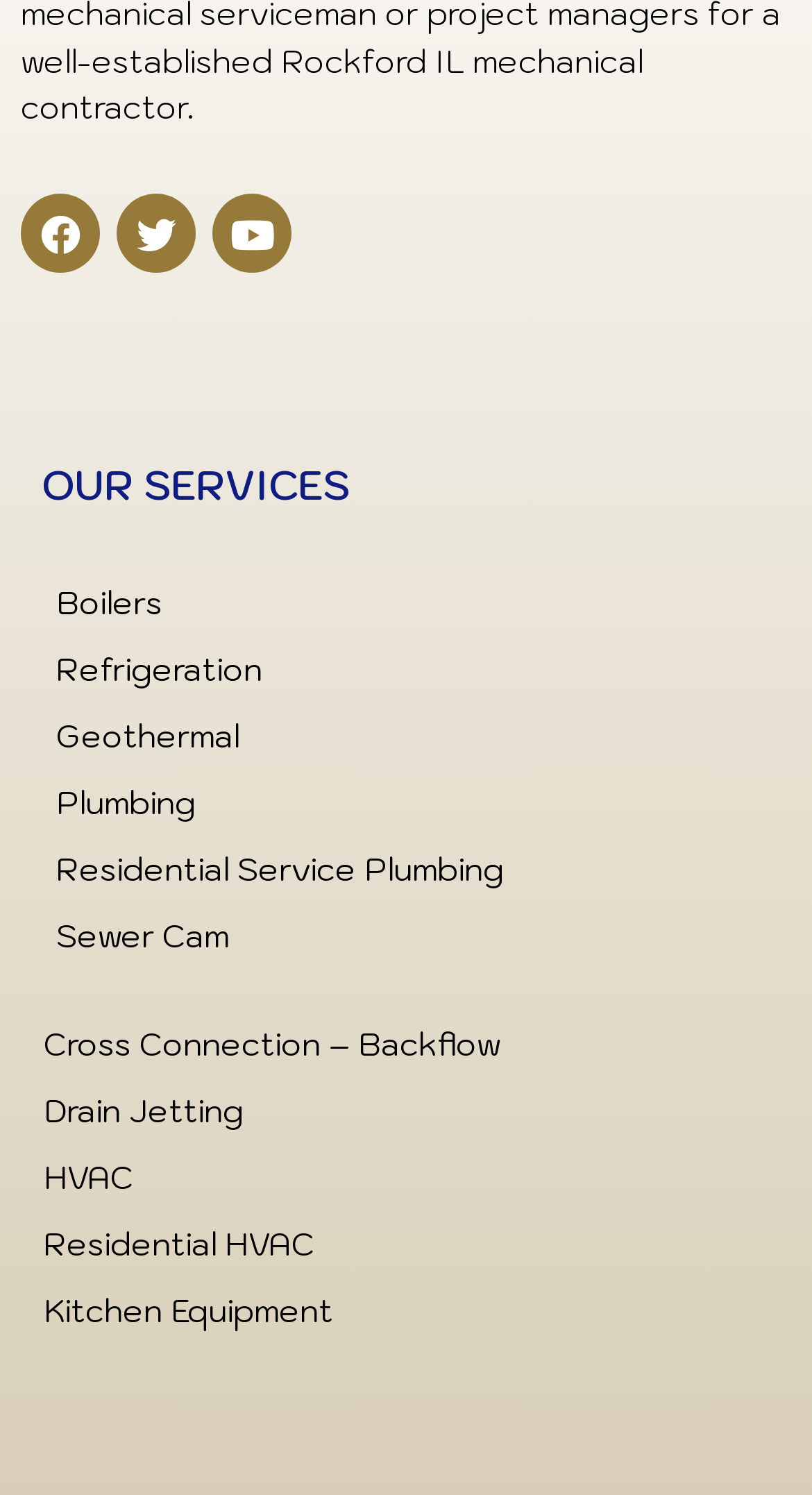Use the information in the screenshot to answer the question comprehensively: How many social media links are available?

I counted the number of social media links at the top of the webpage, which are Facebook, Twitter, and Youtube, and found that there are 3 social media links available.